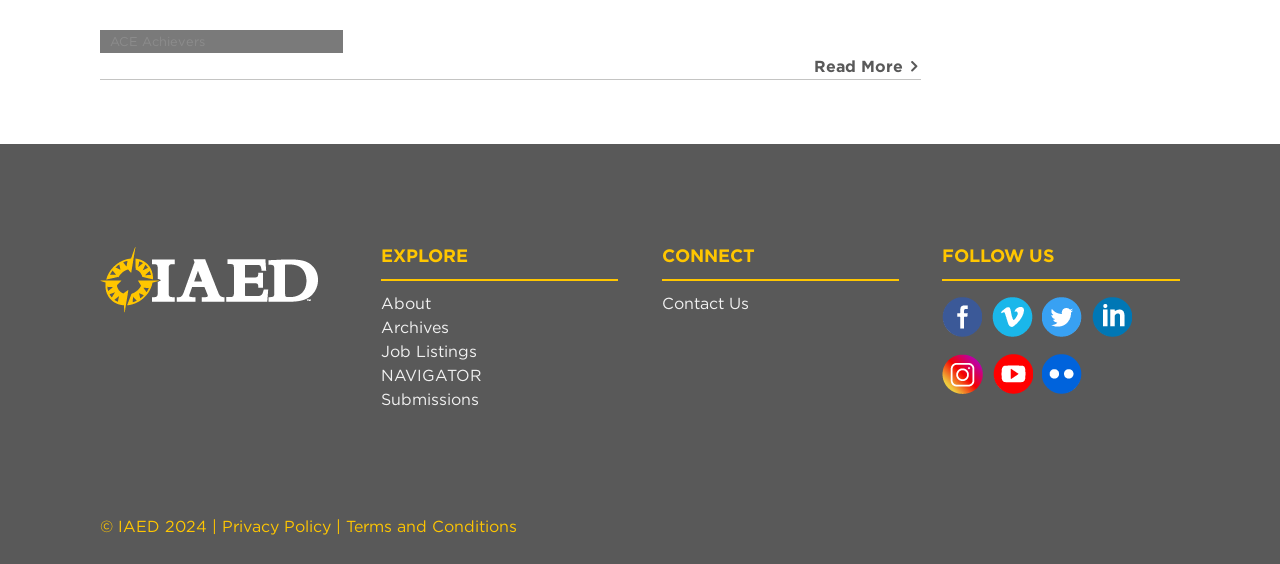Locate and provide the bounding box coordinates for the HTML element that matches this description: "alt="Youtube"".

[0.776, 0.599, 0.807, 0.7]